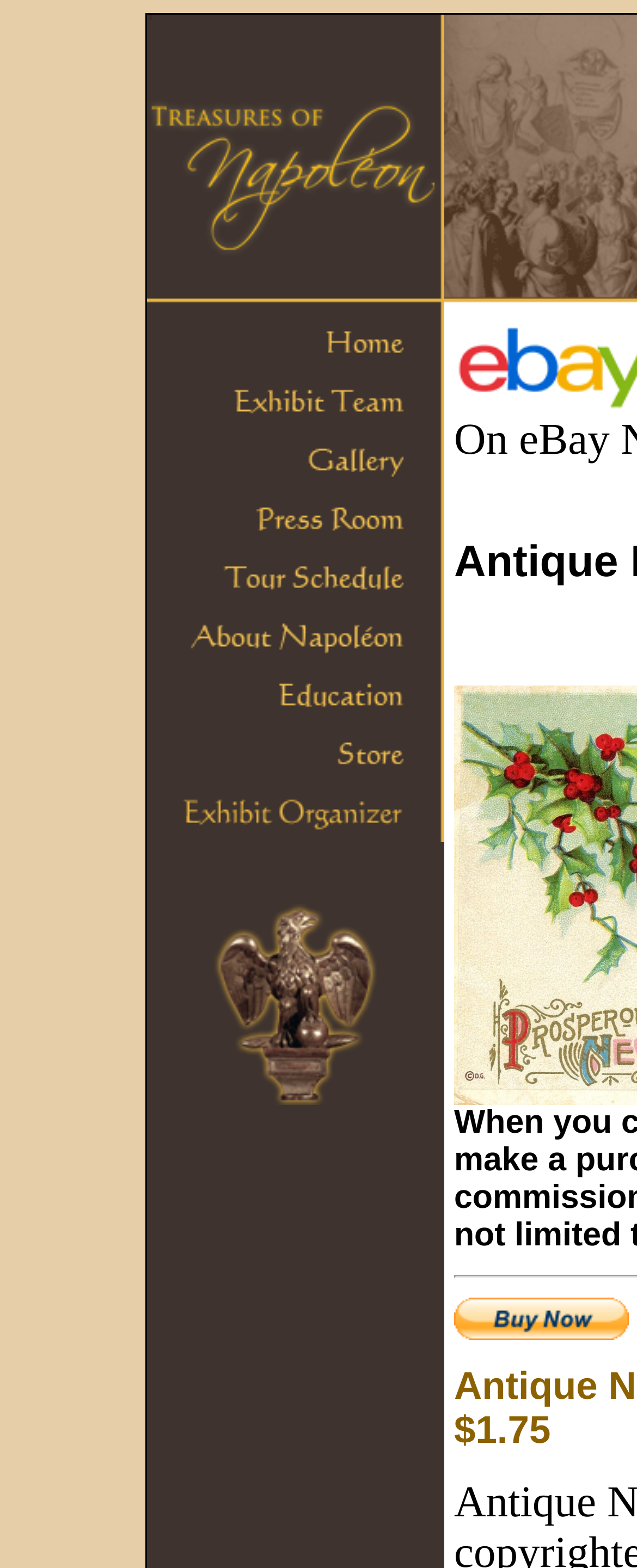Answer the following in one word or a short phrase: 
What is the name of the portrait?

Napoleon - An Intimate Portrait